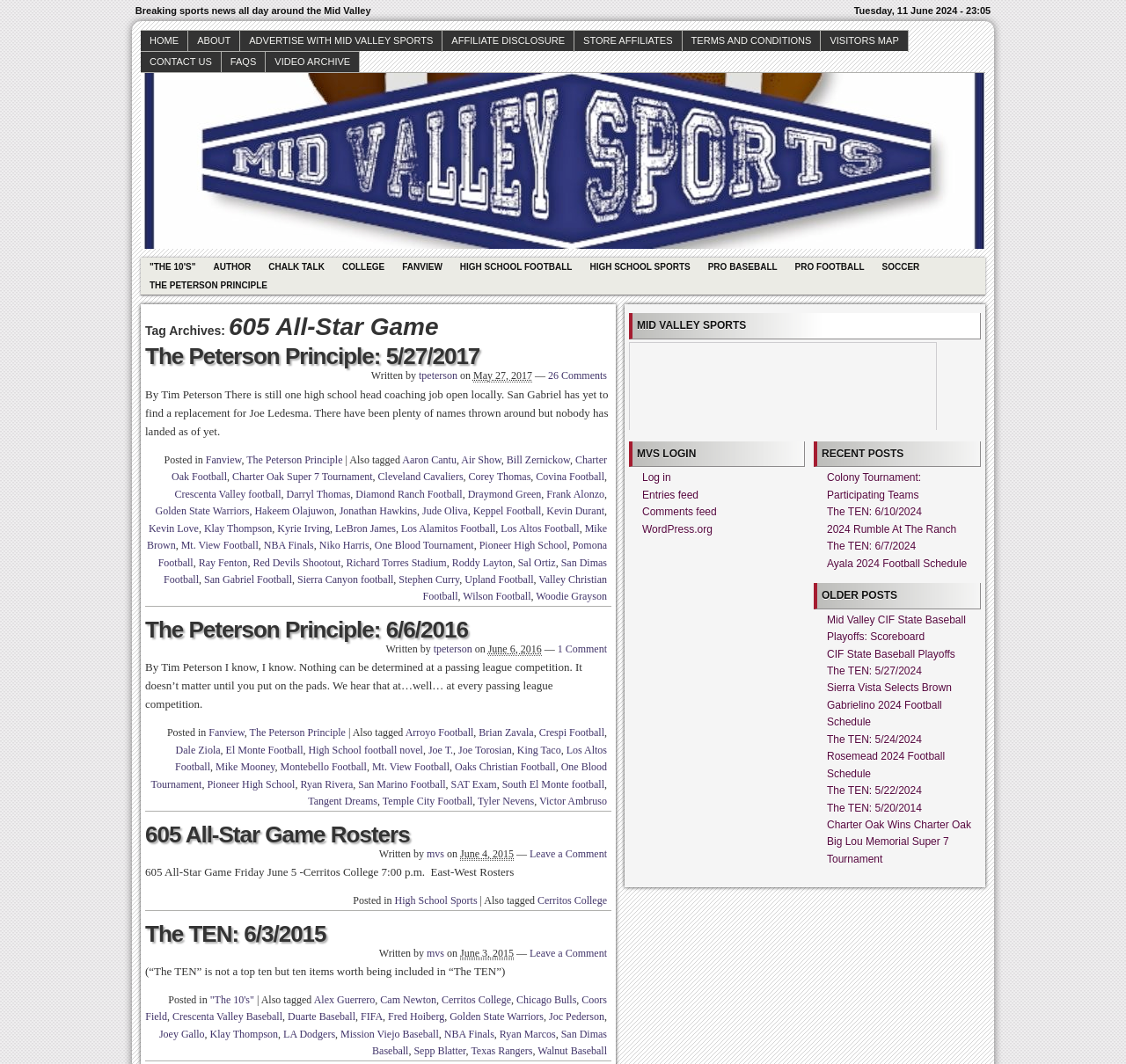What is the date of the article 'The Peterson Principle: 5/27/2017'?
Give a comprehensive and detailed explanation for the question.

I found the date by looking at the heading 'The Peterson Principle: 5/27/2017' and extracting the date from it.